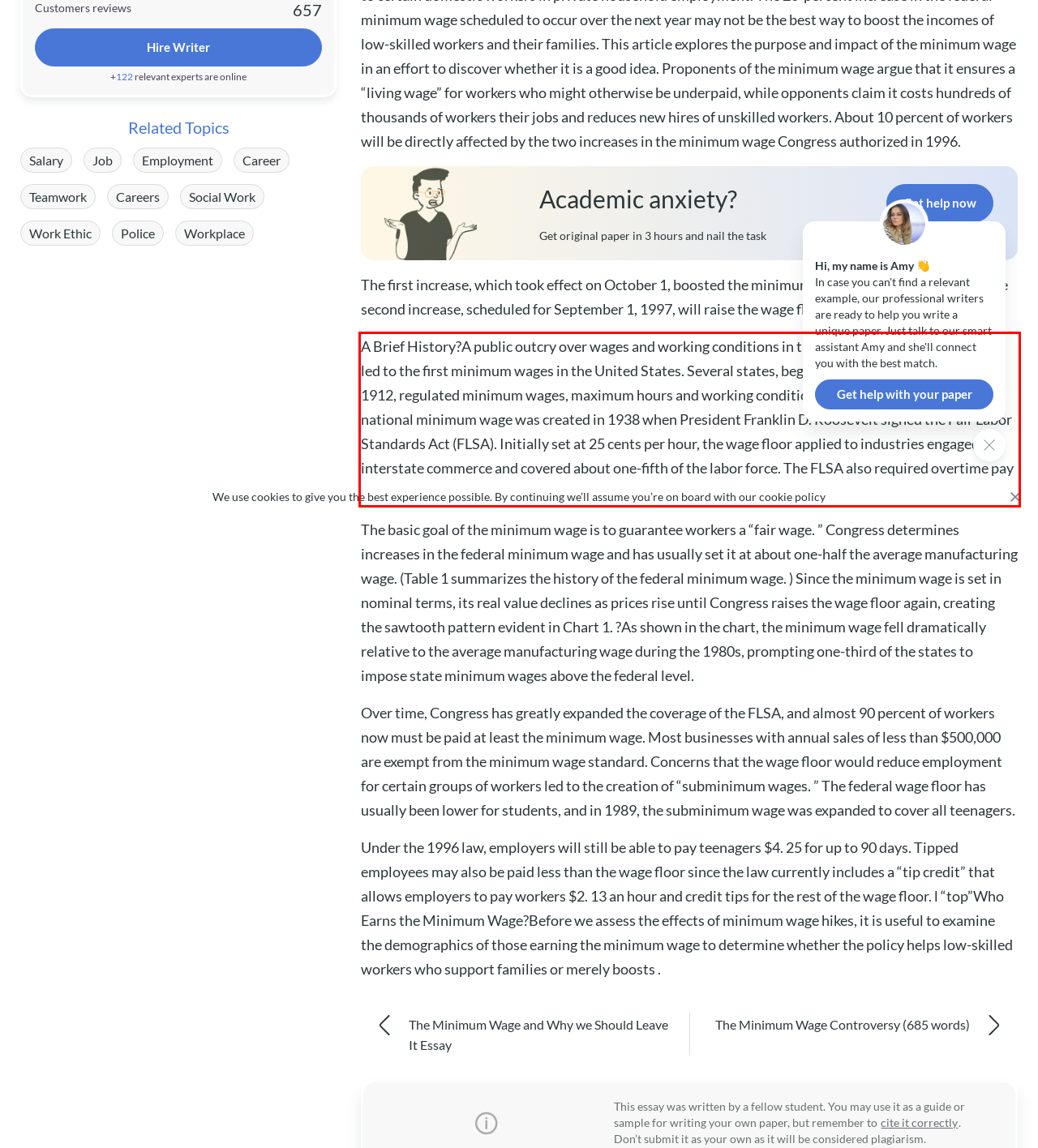Within the screenshot of the webpage, there is a red rectangle. Please recognize and generate the text content inside this red bounding box.

A Brief History?A public outcry over wages and working conditions in turn-of-the-century sweatshops led to the first minimum wages in the United States. Several states, beginning with Massachusetts in 1912, regulated minimum wages, maximum hours and working conditions for women and minors. A national minimum wage was created in 1938 when President Franklin D. Roosevelt signed the Fair Labor Standards Act (FLSA). Initially set at 25 cents per hour, the wage floor applied to industries engaged in interstate commerce and covered about one-fifth of the labor force. The FLSA also required overtime pay and set restrictions on child labor.